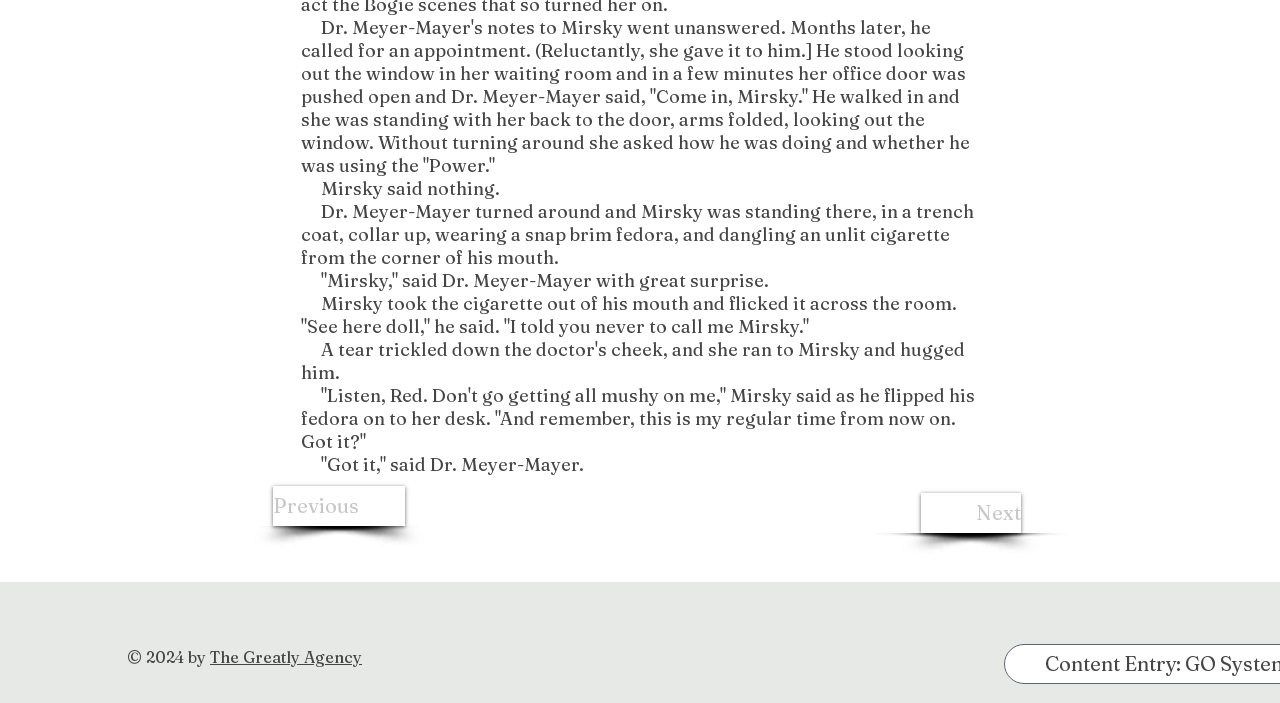What is Mirsky wearing?
Using the screenshot, give a one-word or short phrase answer.

Trench coat and fedora